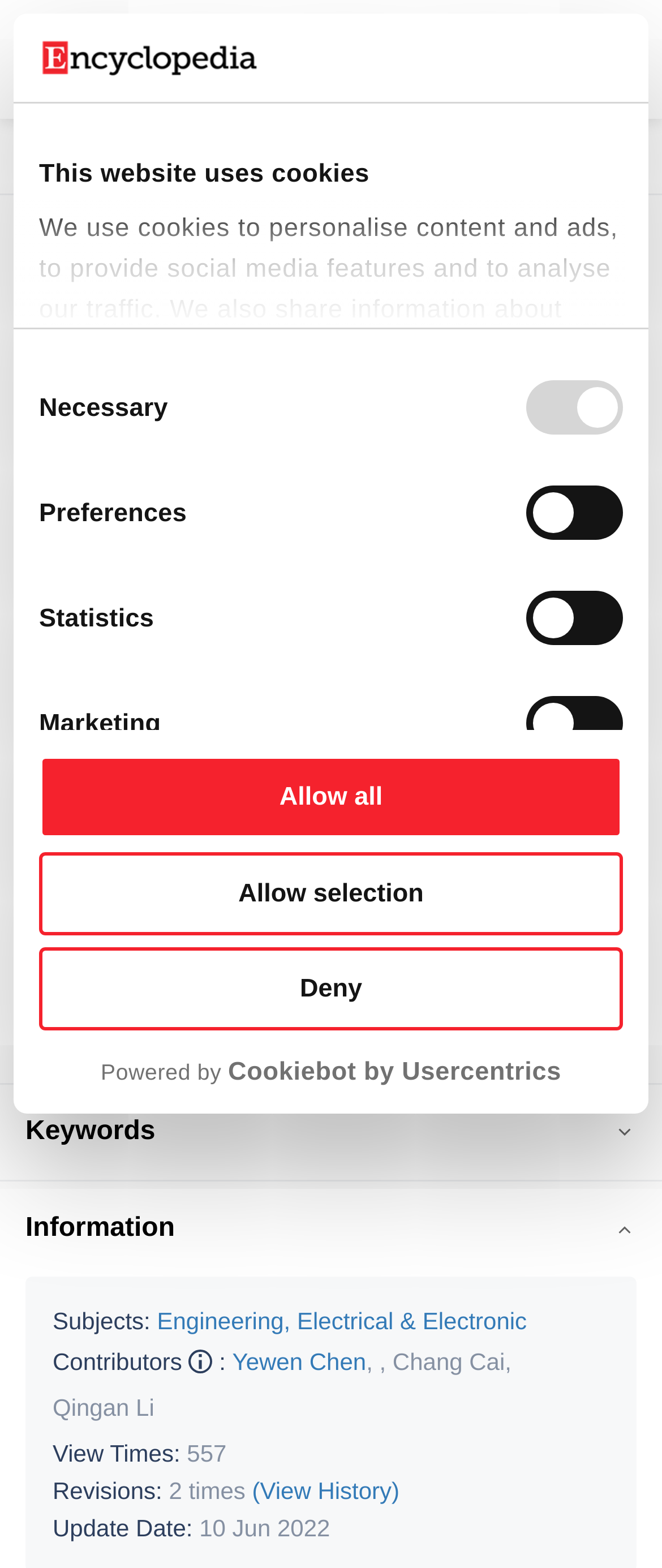What is the subject category of this encyclopedia entry?
Using the visual information, reply with a single word or short phrase.

Engineering, Electrical & Electronic